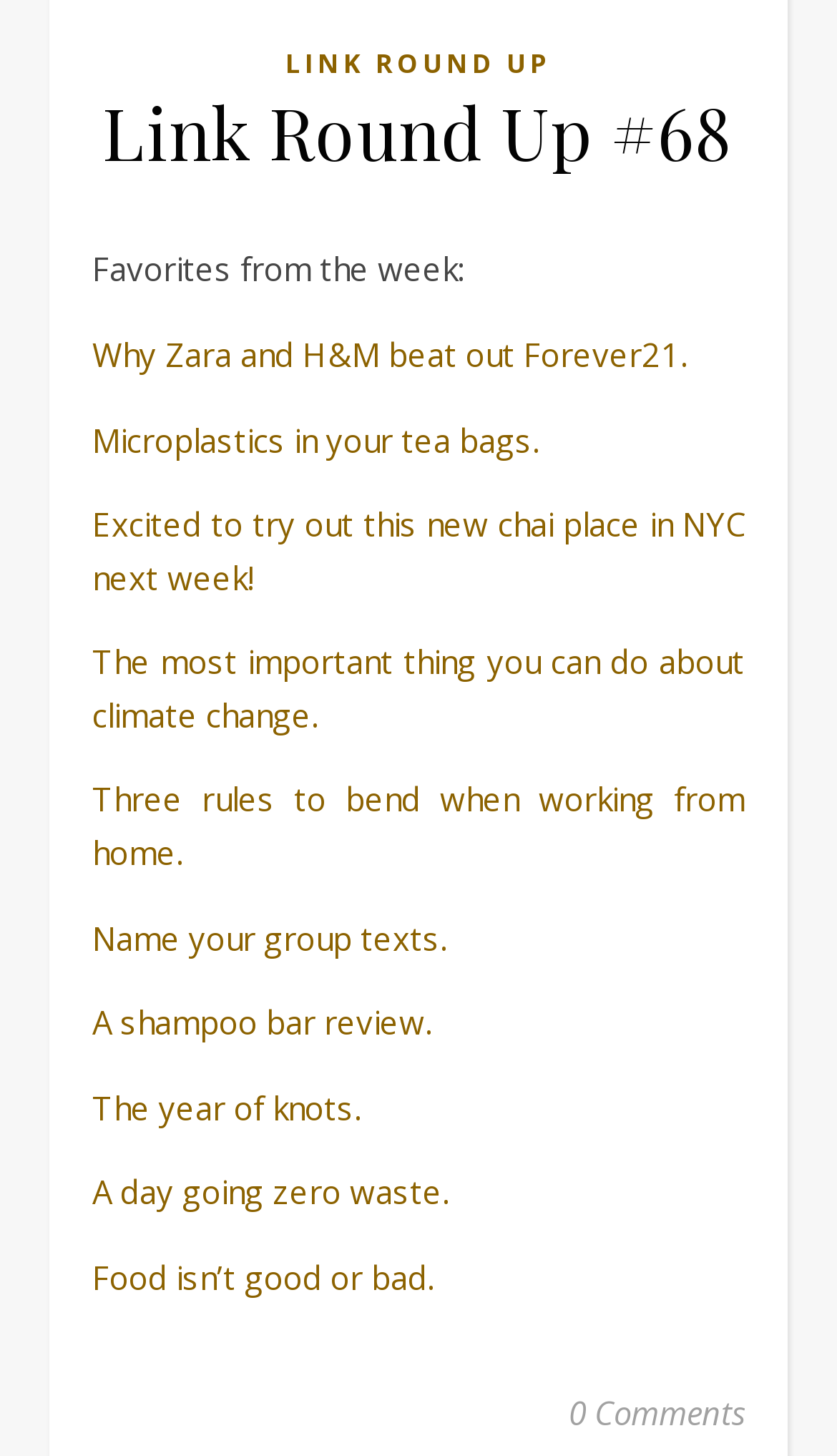Using the provided element description "A day going zero waste.", determine the bounding box coordinates of the UI element.

[0.11, 0.804, 0.536, 0.834]